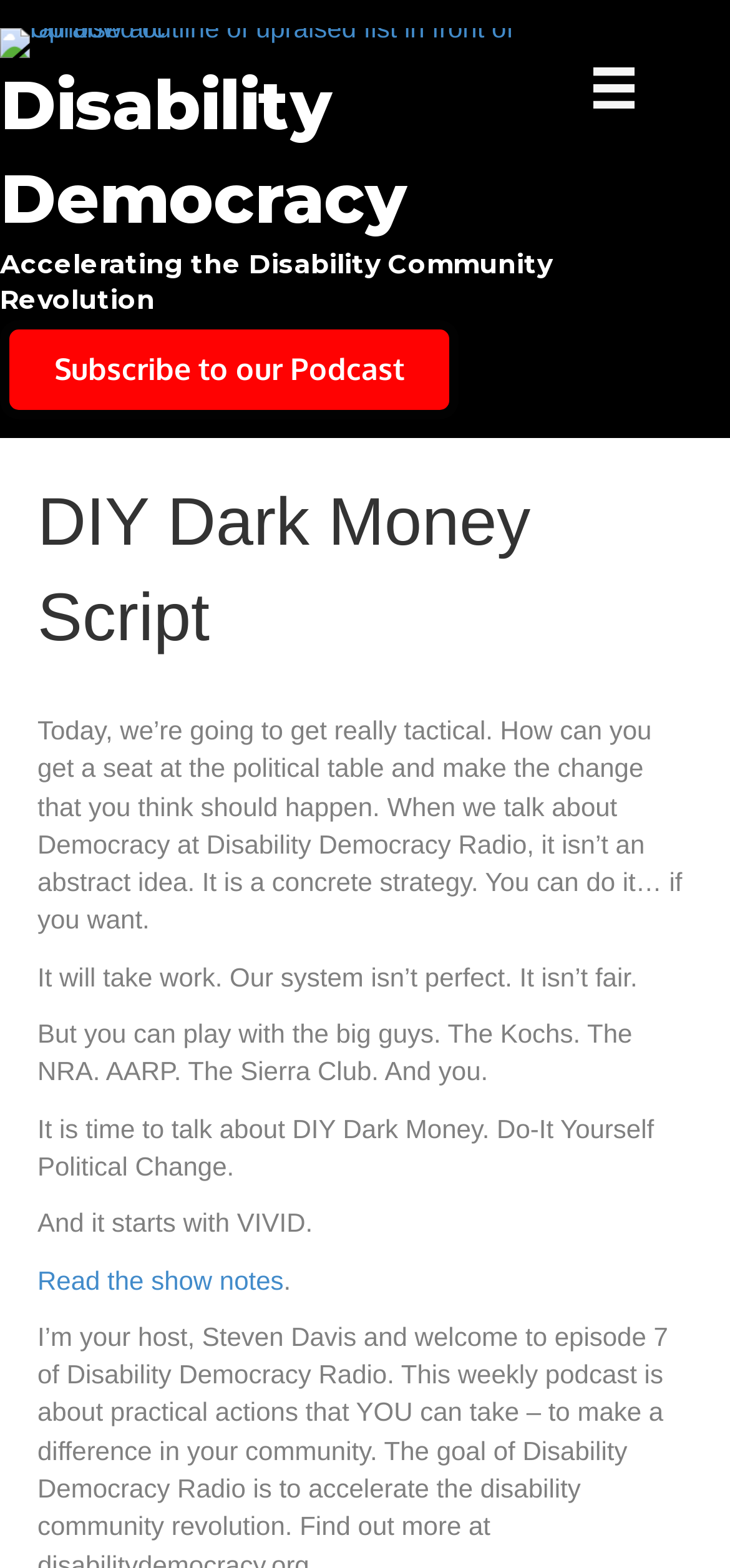What is the name of the podcast?
Refer to the image and provide a one-word or short phrase answer.

Disability Democracy Radio